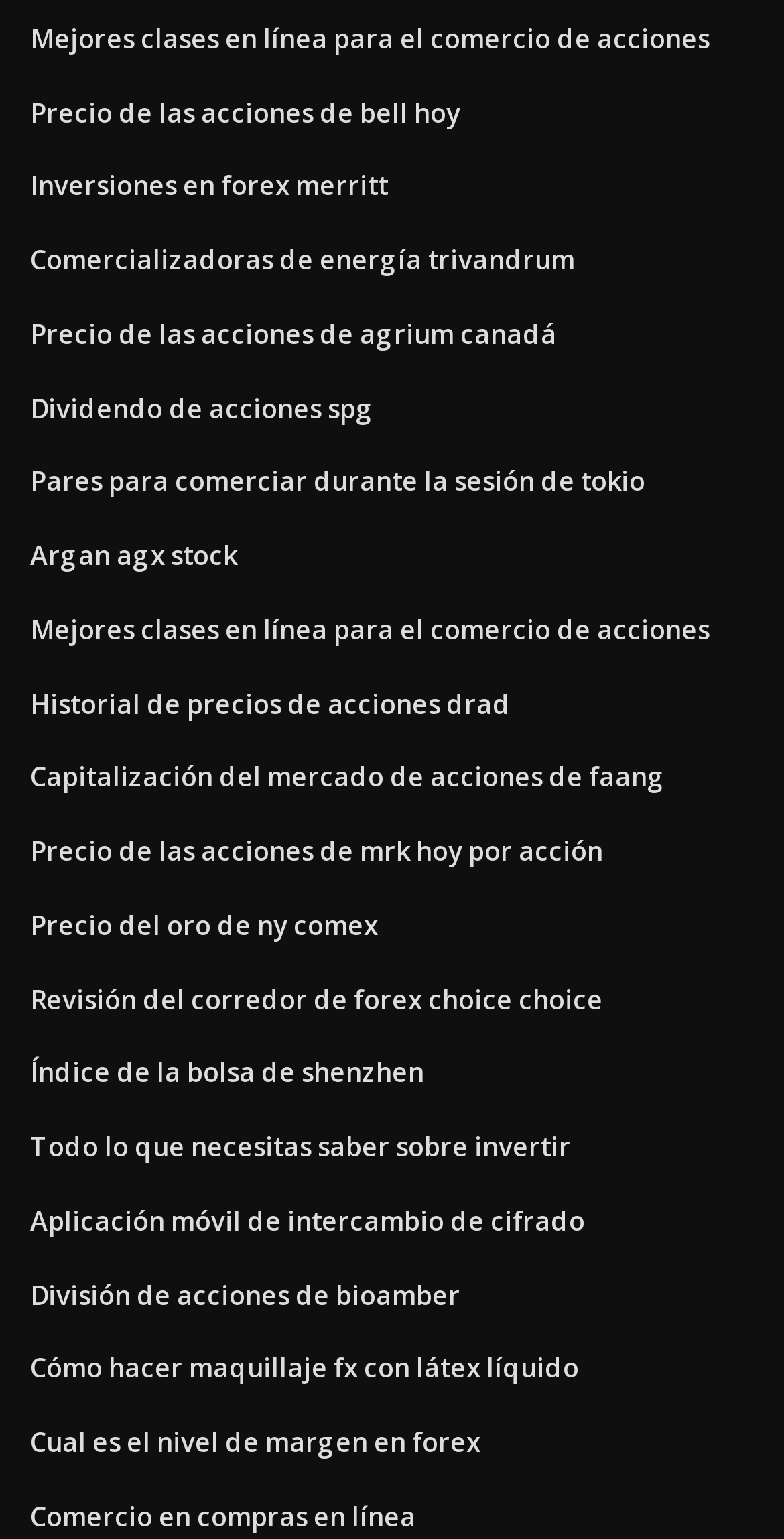Carefully examine the image and provide an in-depth answer to the question: What is the topic of the first link?

I looked at the OCR text of the first link element, which is 'Mejores clases en línea para el comercio de acciones', and translated it to English, which means 'Best online classes for stock trading'.